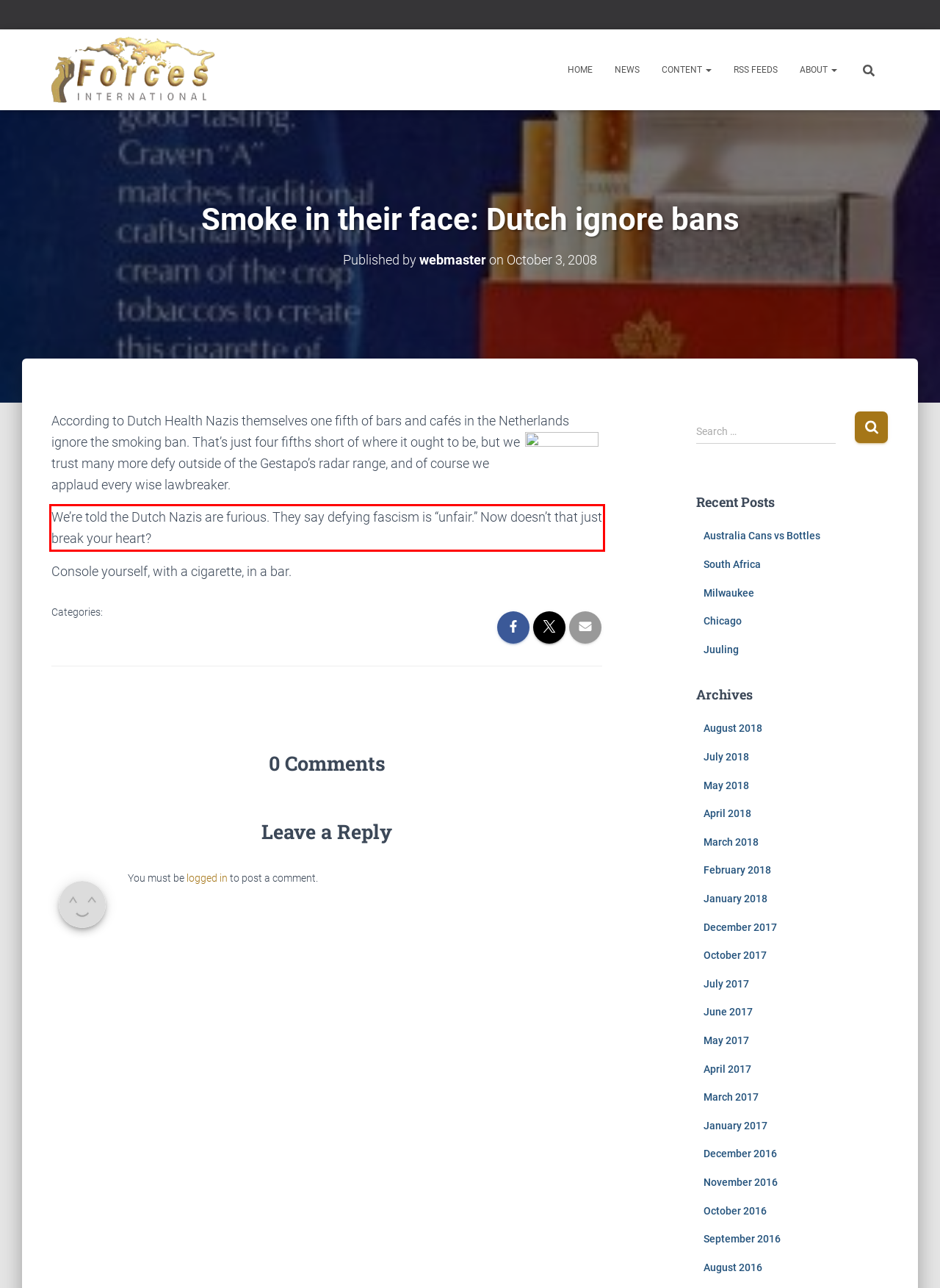Within the screenshot of the webpage, locate the red bounding box and use OCR to identify and provide the text content inside it.

We’re told the Dutch Nazis are furious. They say defying fascism is “unfair.” Now doesn’t that just break your heart?